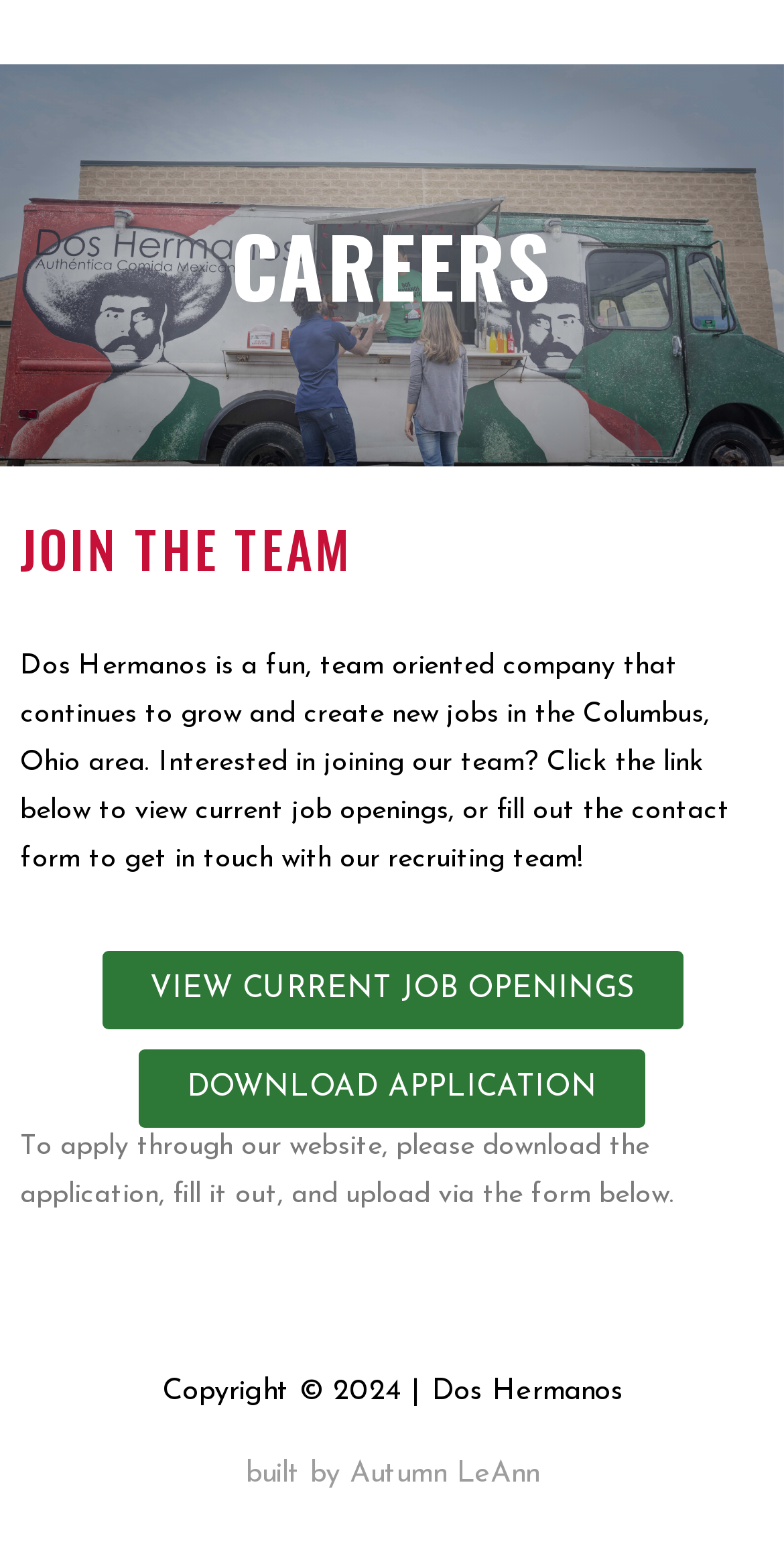Use a single word or phrase to answer the question:
What is the company name?

Dos Hermanos